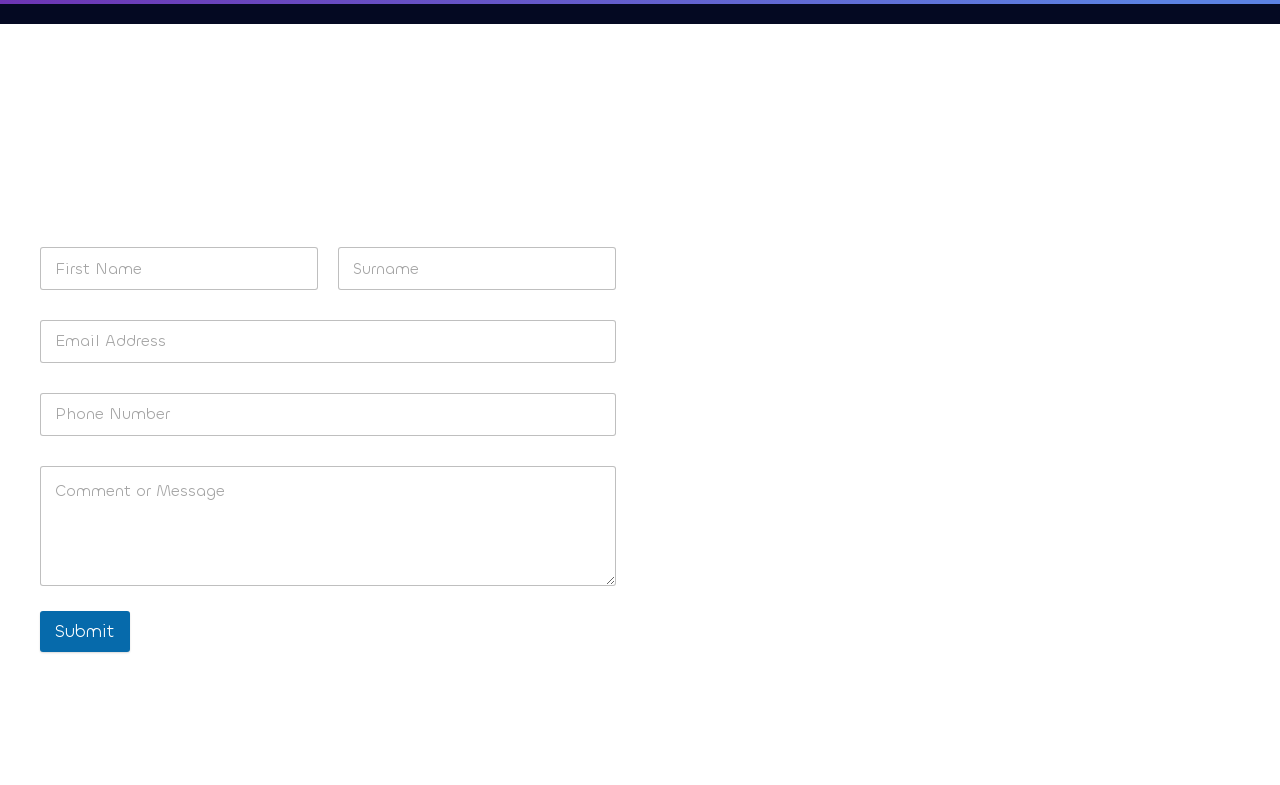Determine the bounding box coordinates of the UI element described by: "parent_node: Last name="wpforms[fields][0][last]" placeholder="Surname"".

[0.264, 0.314, 0.481, 0.369]